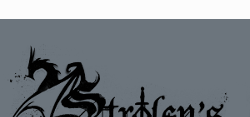Provide a comprehensive description of the image.

The image features an artistic representation of a dragon entwined with stylized lettering that spells "Stroleni" against a muted grey background. This design is part of the footer for a website dedicated to role-playing games, suggesting a theme of fantastical adventure and creativity. The enigmatic silhouette of the dragon, combined with the sophisticated font, evokes a sense of intrigue and draws attention to the community centered around storytelling and collaboration in gaming. This image encapsulates the spirit of imaginative play that the site aims to foster among its users.